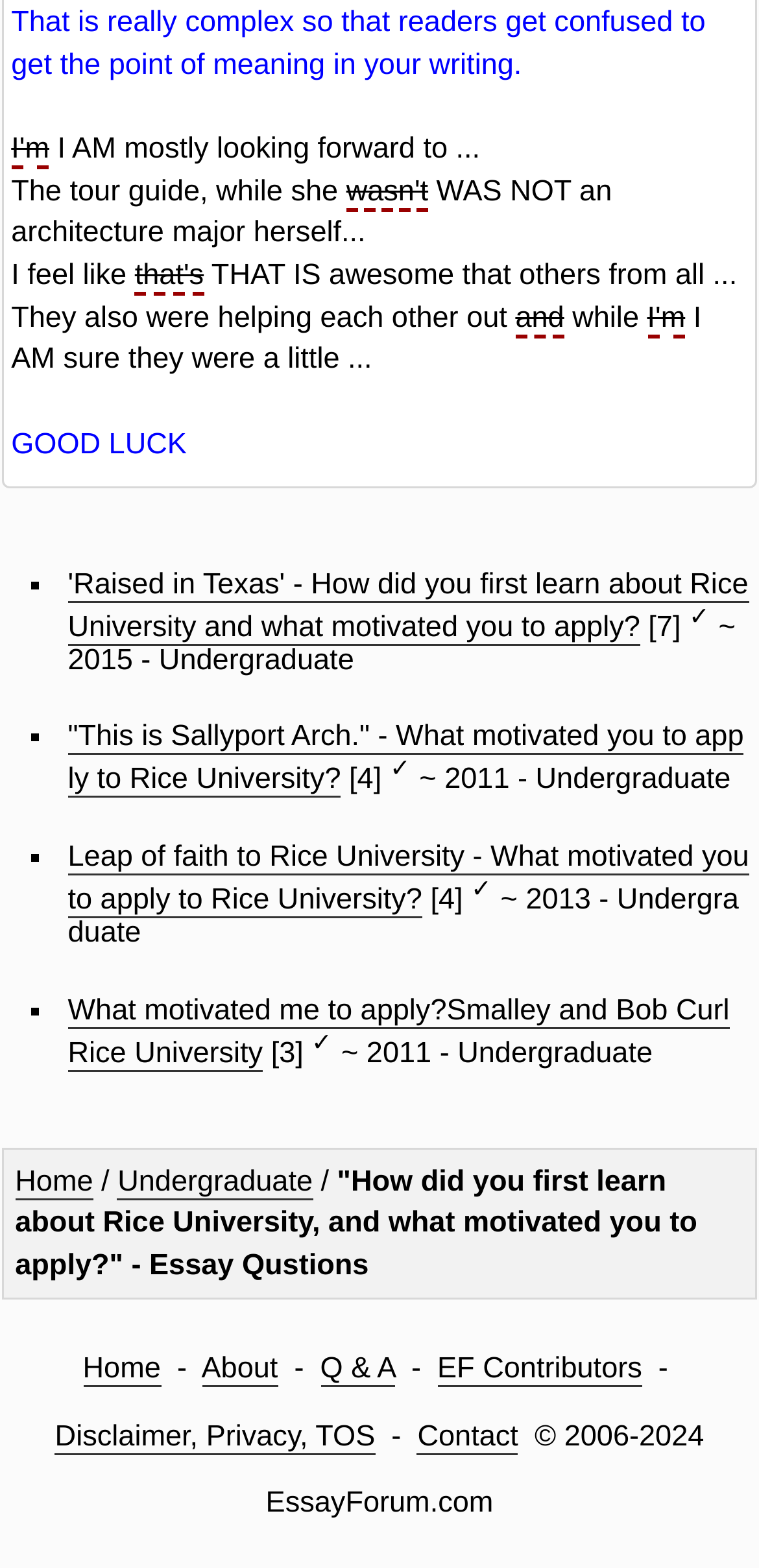What is the topic of the essay questions?
Refer to the screenshot and deliver a thorough answer to the question presented.

Based on the webpage content, I can see that the essay questions are related to Rice University, as the questions mention 'How did you first learn about Rice University, and what motivated you to apply?' and other similar topics.